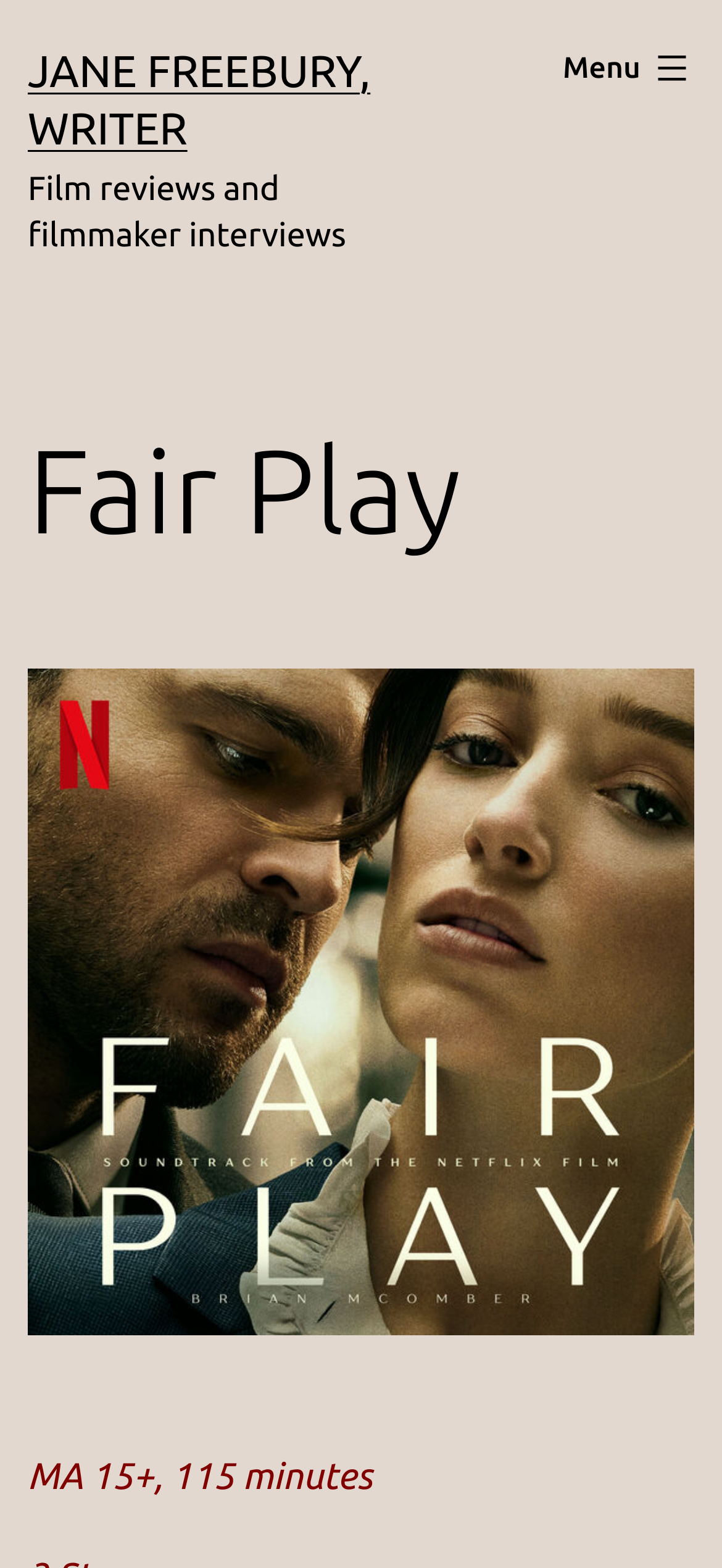What is the rating of the film?
Use the image to answer the question with a single word or phrase.

3 Stars